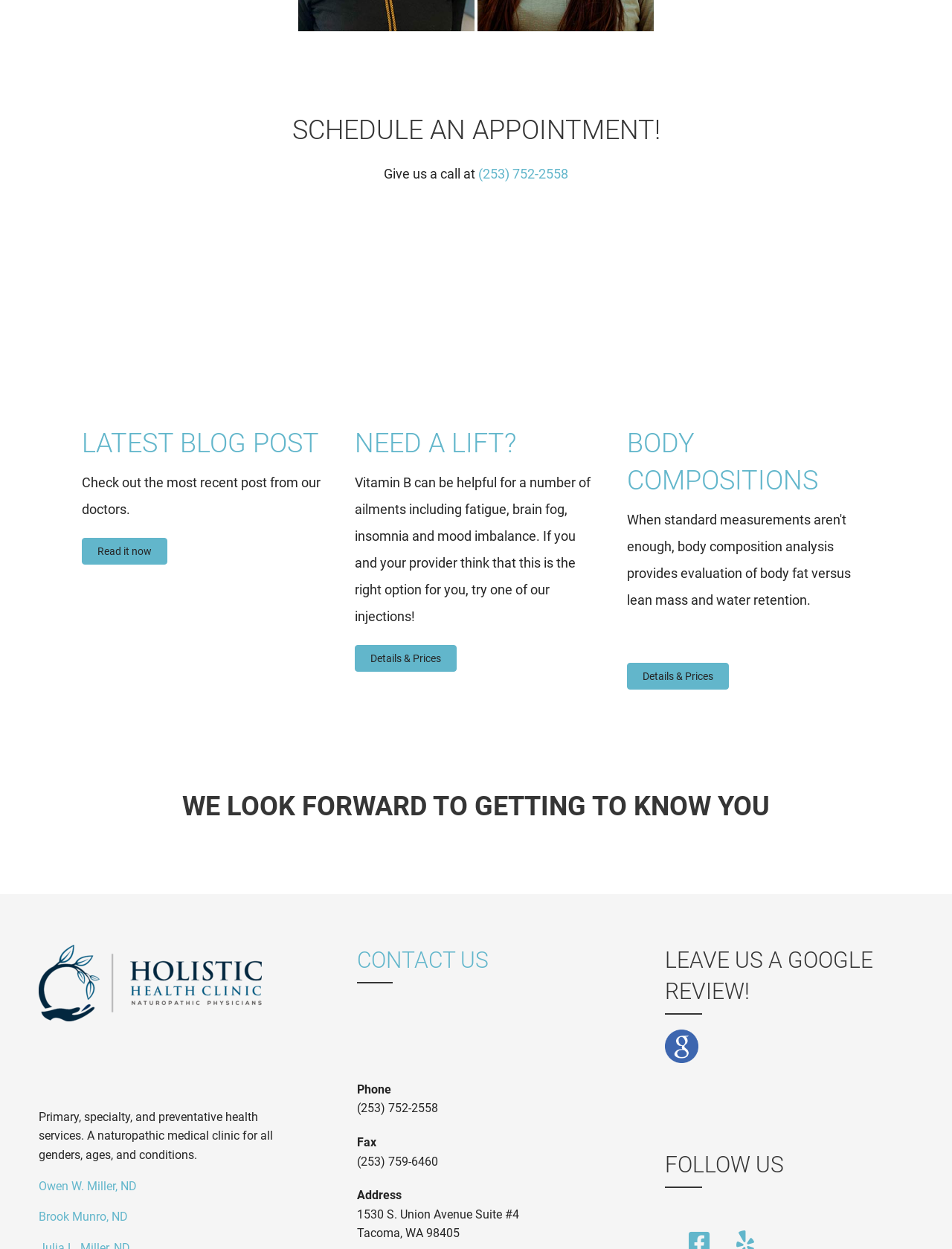What is the topic of the latest blog post?
We need a detailed and exhaustive answer to the question. Please elaborate.

The webpage mentions a 'LATEST BLOG POST' section, but it does not specify the topic of the latest blog post. It only provides a link to read it now.